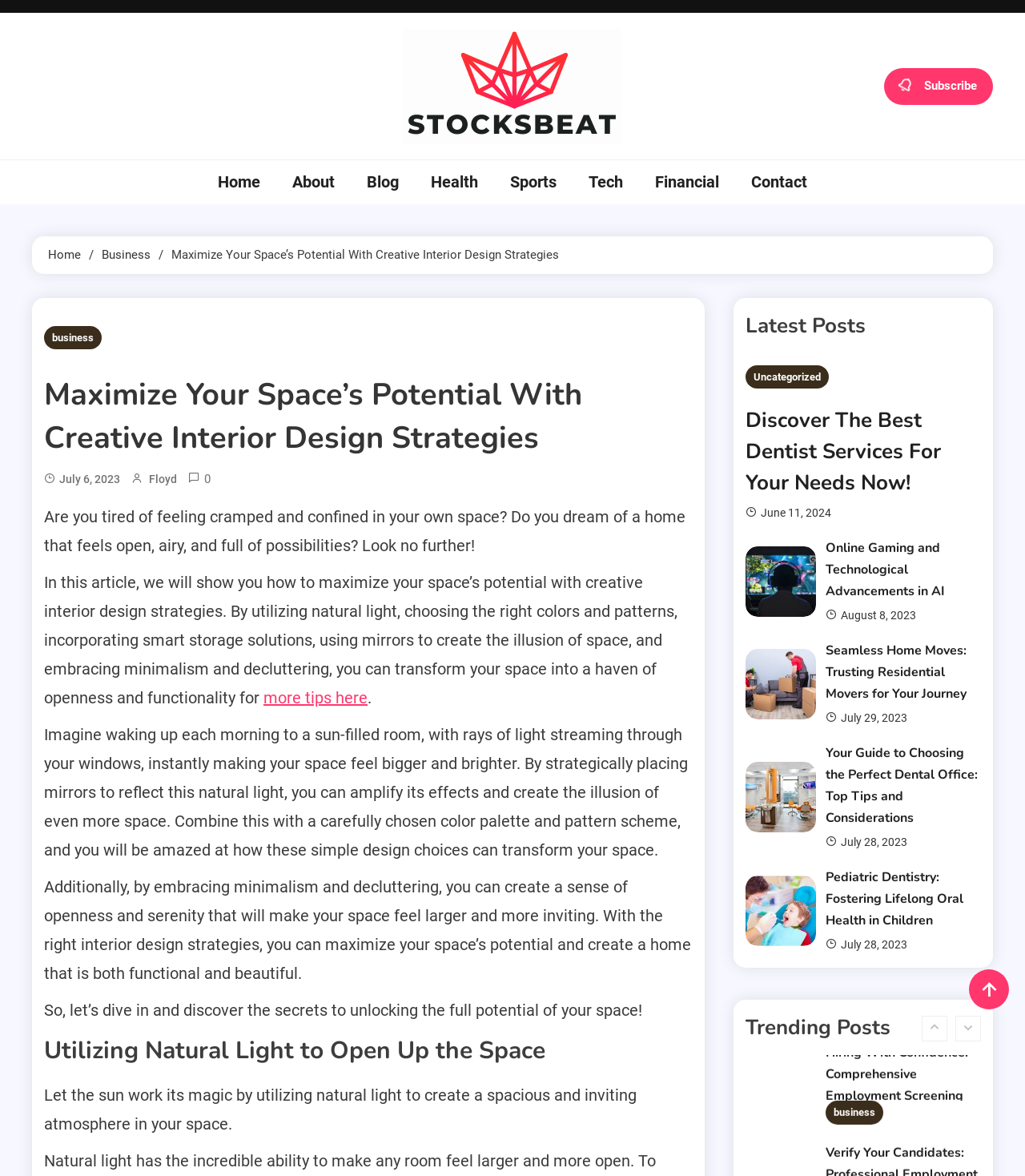Can you find and generate the webpage's heading?

Maximize Your Space’s Potential With Creative Interior Design Strategies